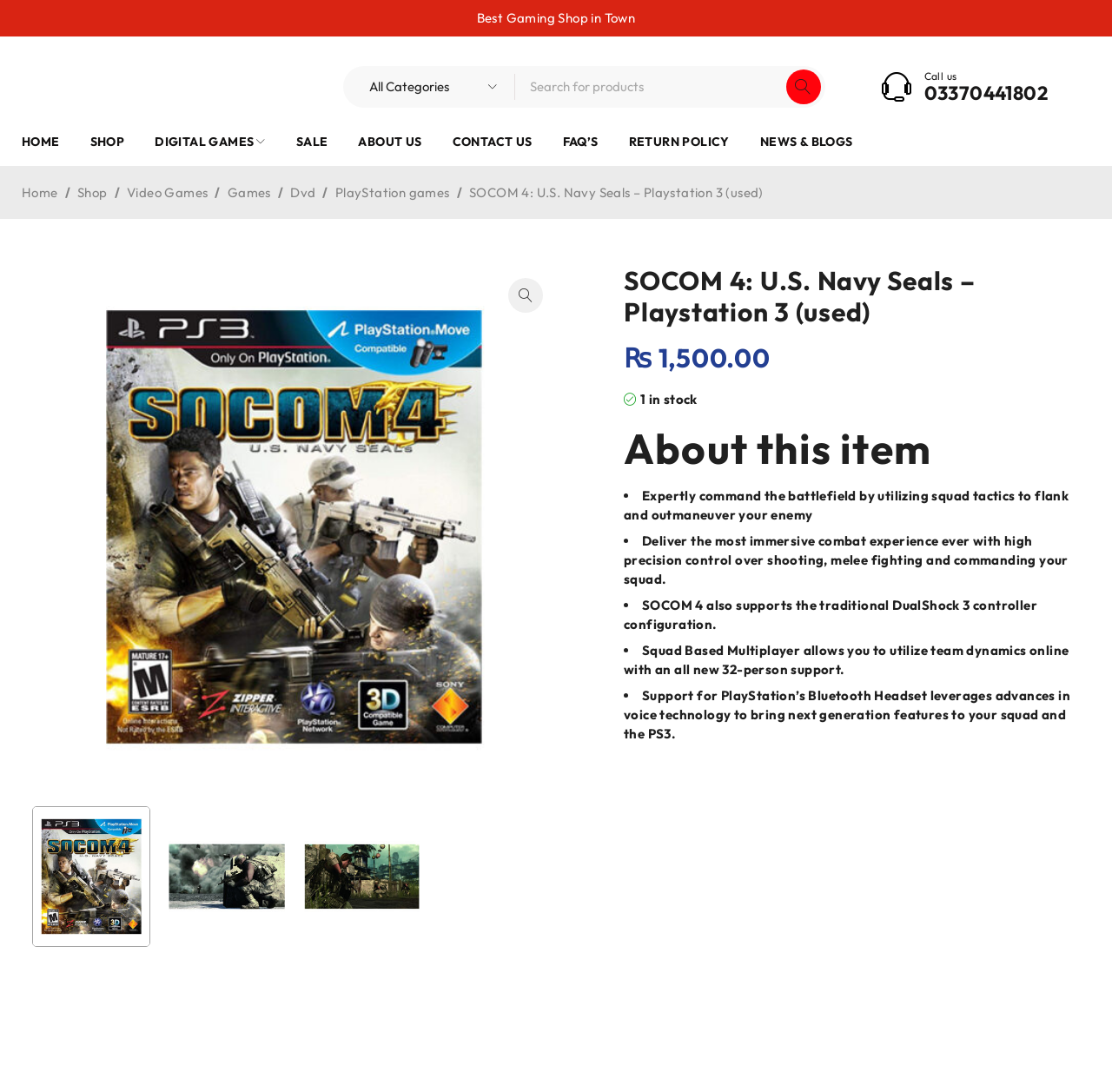Respond with a single word or phrase for the following question: 
What is the availability of the game?

1 in stock